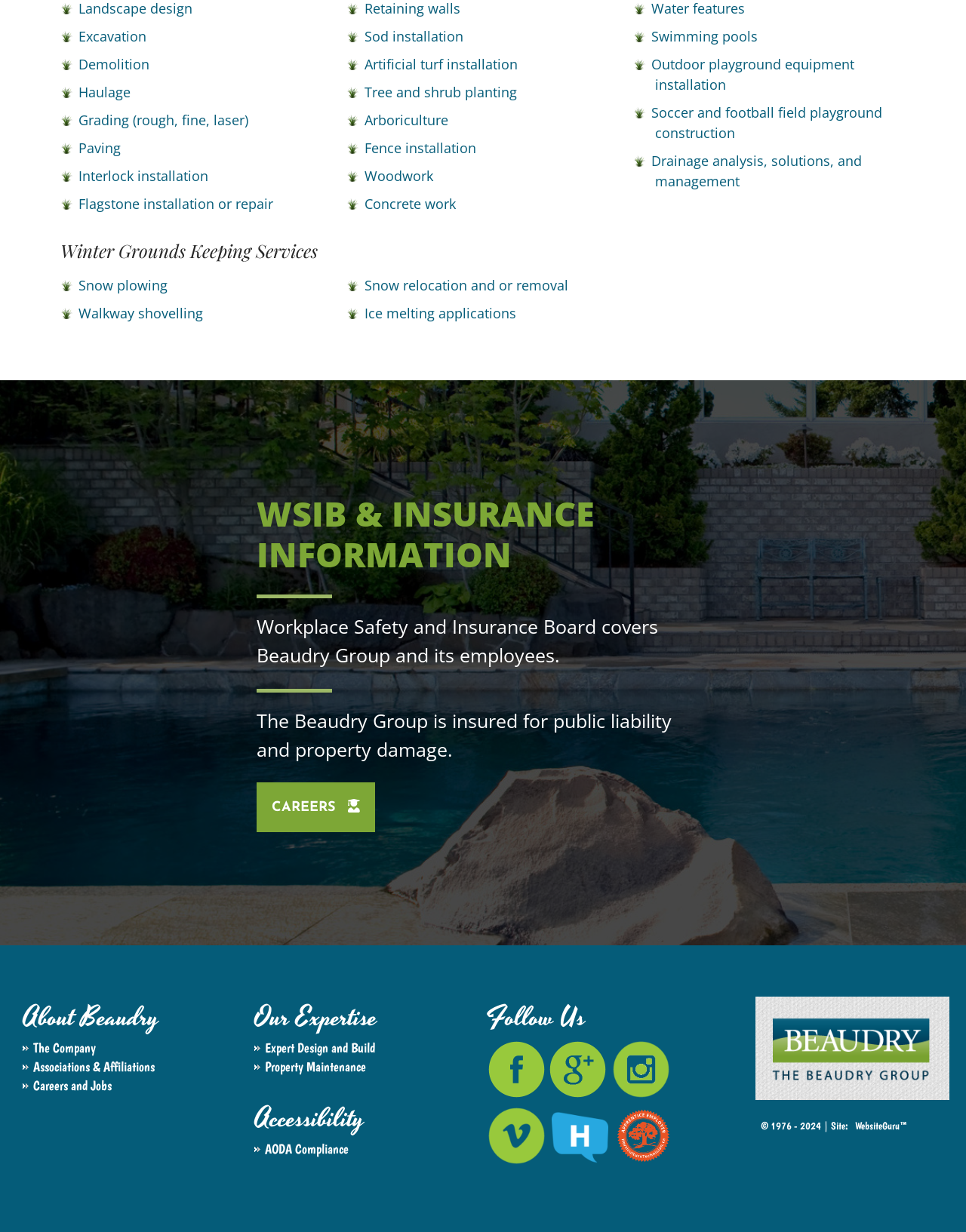Answer with a single word or phrase: 
How can I follow Beaudry Group?

Homestars